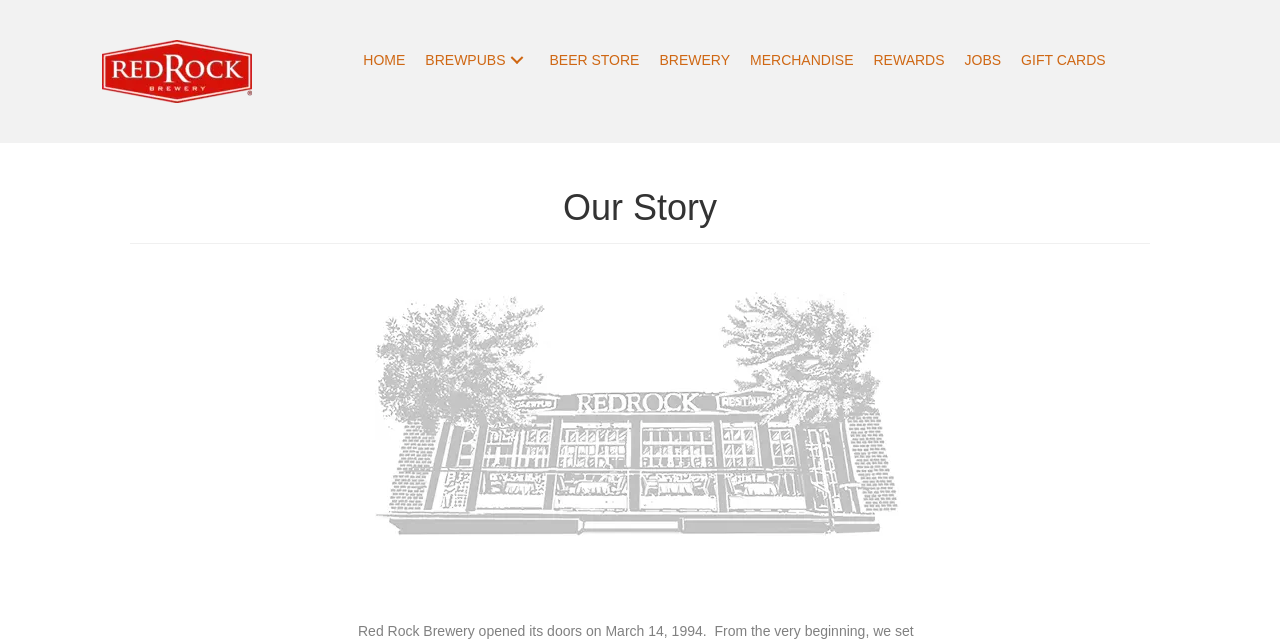Is there a submenu under BREWPUBS?
Please use the image to provide an in-depth answer to the question.

I found a button element with the text 'BREWPUBS: submenu' and the property 'expanded: False', which suggests that there is a submenu under BREWPUBS that is not currently expanded.